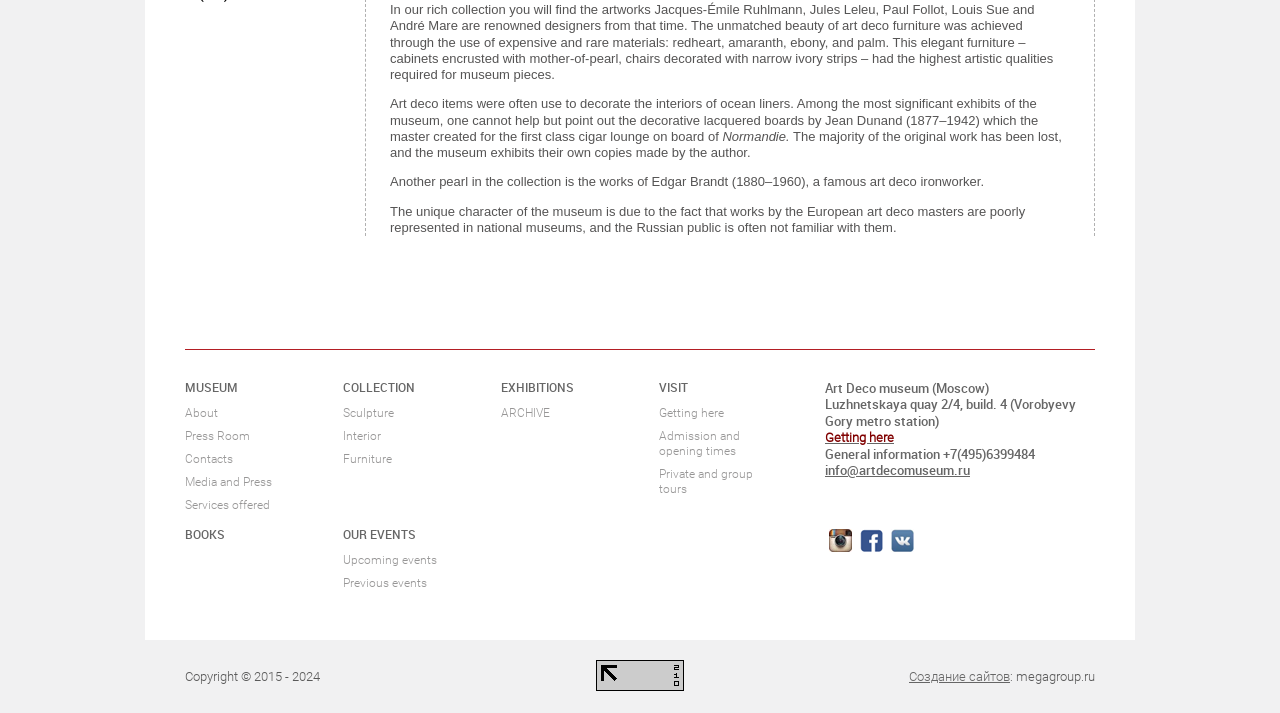Using the webpage screenshot and the element description Getting here, determine the bounding box coordinates. Specify the coordinates in the format (top-left x, top-left y, bottom-right x, bottom-right y) with values ranging from 0 to 1.

[0.515, 0.564, 0.566, 0.596]